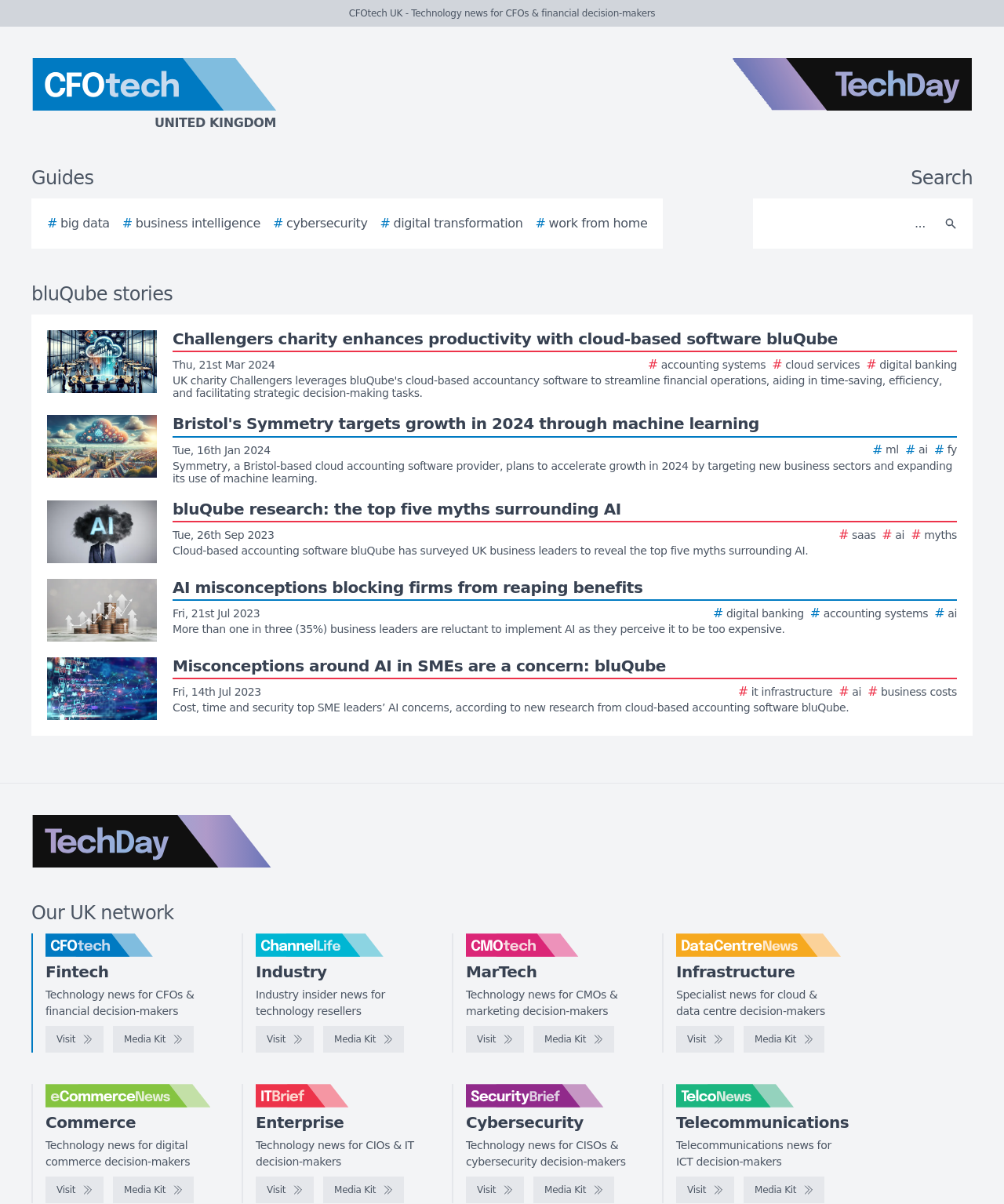Locate the bounding box coordinates of the element that should be clicked to fulfill the instruction: "Visit CFOtech UK".

[0.045, 0.852, 0.103, 0.874]